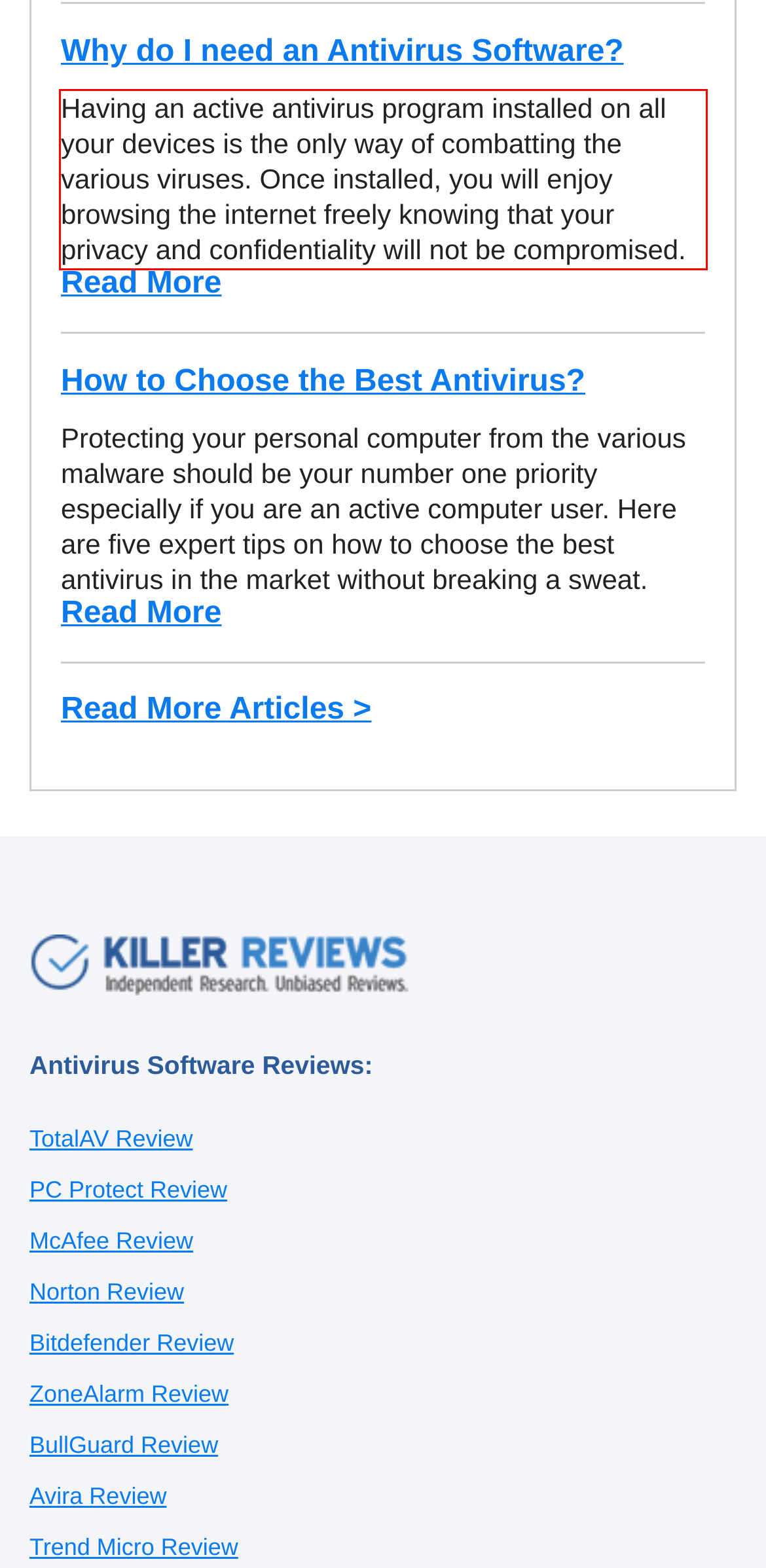Please recognize and transcribe the text located inside the red bounding box in the webpage image.

Having an active antivirus program installed on all your devices is the only way of combatting the various viruses. Once installed, you will enjoy browsing the internet freely knowing that your privacy and confidentiality will not be compromised.